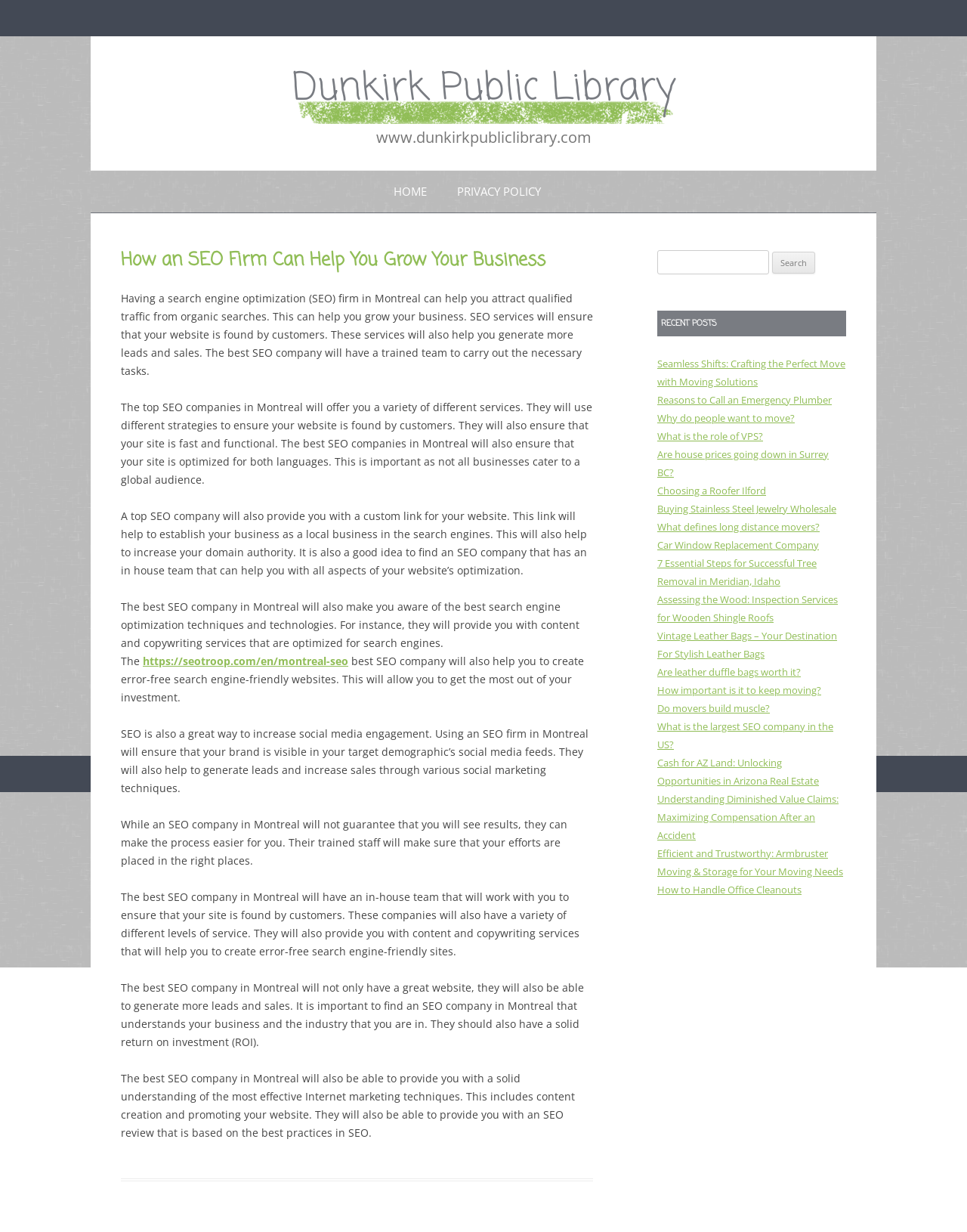What is the purpose of the search bar?
Please answer the question with a single word or phrase, referencing the image.

To search the website